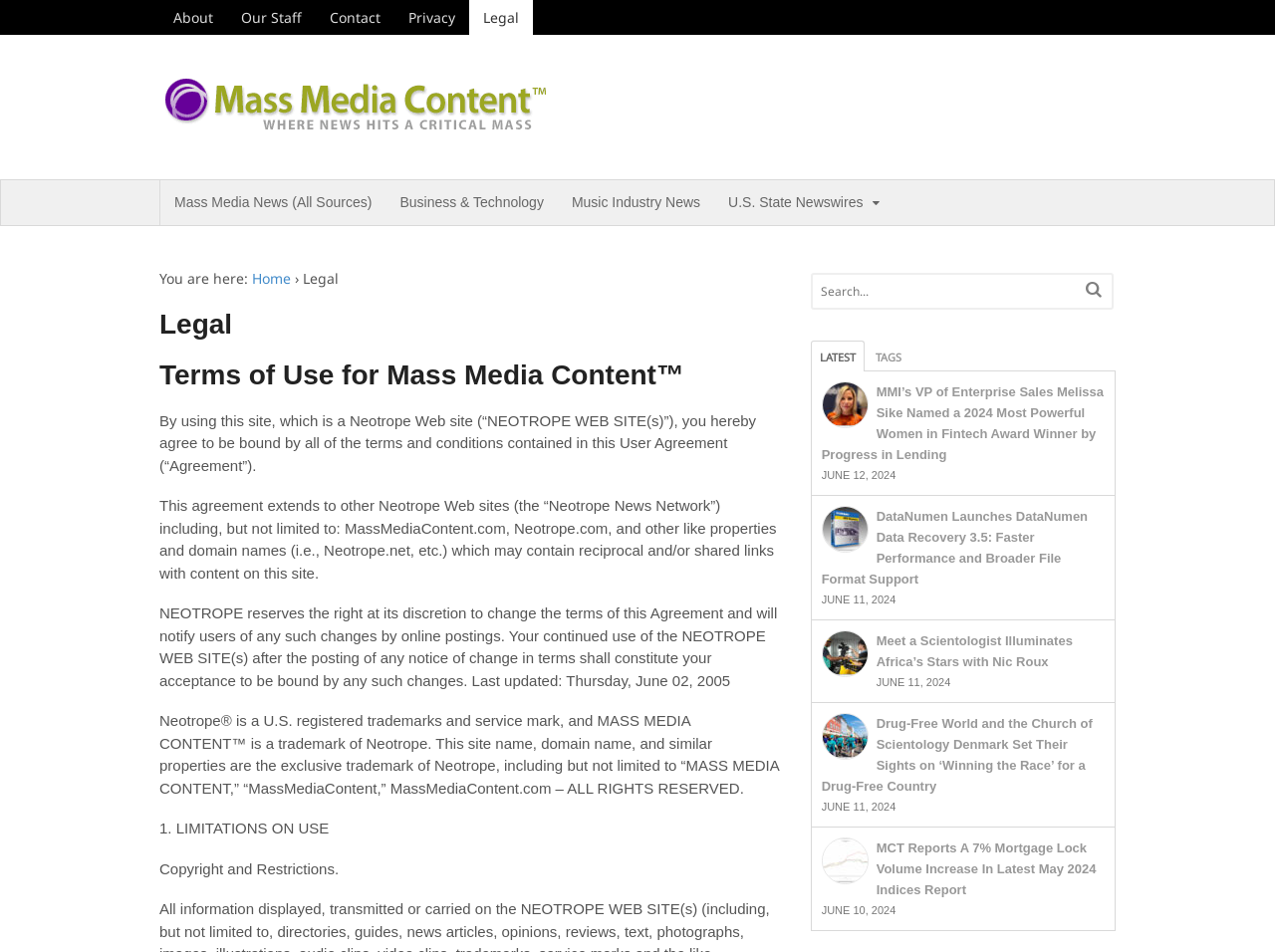Offer a comprehensive description of the webpage’s content and structure.

This webpage is a legal page, specifically the "Terms of Use for Mass Media Content" page. At the top, there are five links: "About", "Our Staff", "Contact", "Privacy", and "Legal", which are aligned horizontally and take up a small portion of the top section of the page.

Below these links, there is a logo image with the text "Mass Media Content" next to it. Underneath the logo, there are four links: "Mass Media News (All Sources)", "Business & Technology", "Music Industry News", and "U.S. State Newswires", which are also aligned horizontally.

On the left side of the page, there is a navigation menu with the text "You are here:" followed by a link to "Home" and then "› Legal". Above this menu, there is a header with the title "Legal" and a subheading "Terms of Use for Mass Media Content".

The main content of the page is a lengthy text that outlines the terms of use for the website. The text is divided into sections with headings such as "LIMITATIONS ON USE", "Copyright and Restrictions", and others. The text is dense and takes up most of the page.

On the right side of the page, there is a search box with a magnifying glass icon and a placeholder text "Search...". Below the search box, there are three links: "LATEST", "TAGS", and an image with no alt text.

Further down the page, there are several news articles with links, each accompanied by a date and an image. The articles are listed in a vertical column and take up the rest of the page.